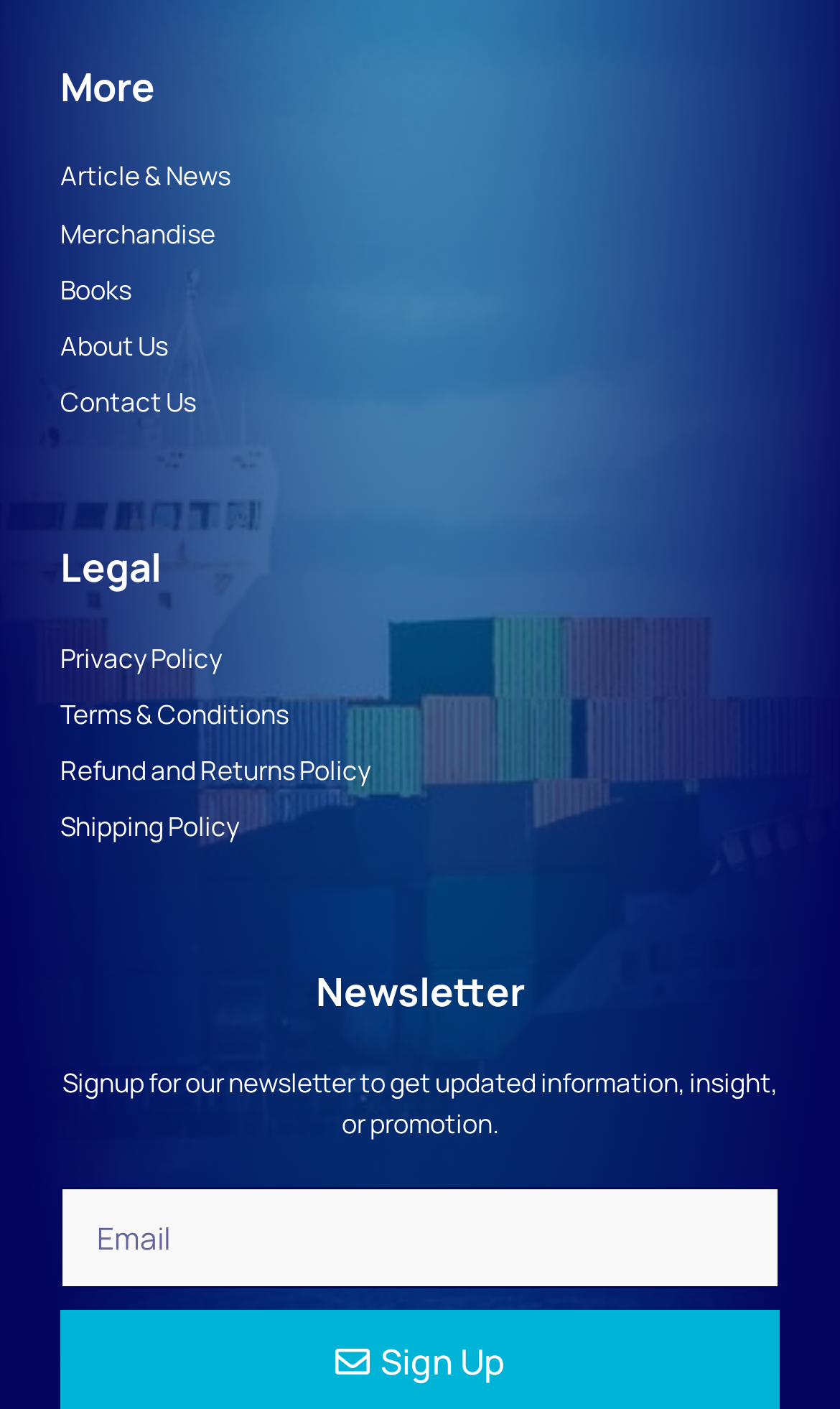Using the given description, provide the bounding box coordinates formatted as (top-left x, top-left y, bottom-right x, bottom-right y), with all values being floating point numbers between 0 and 1. Description: Refund and Returns Policy

[0.072, 0.532, 0.928, 0.562]